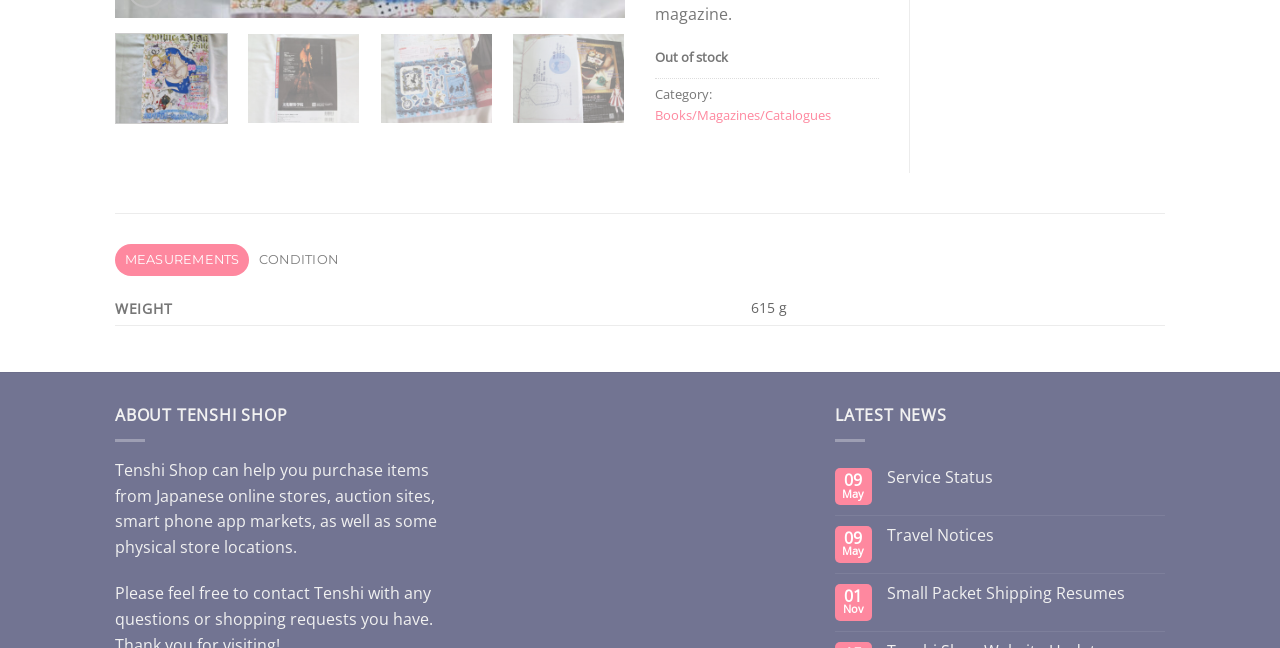Bounding box coordinates are specified in the format (top-left x, top-left y, bottom-right x, bottom-right y). All values are floating point numbers bounded between 0 and 1. Please provide the bounding box coordinate of the region this sentence describes: CONTACT

None